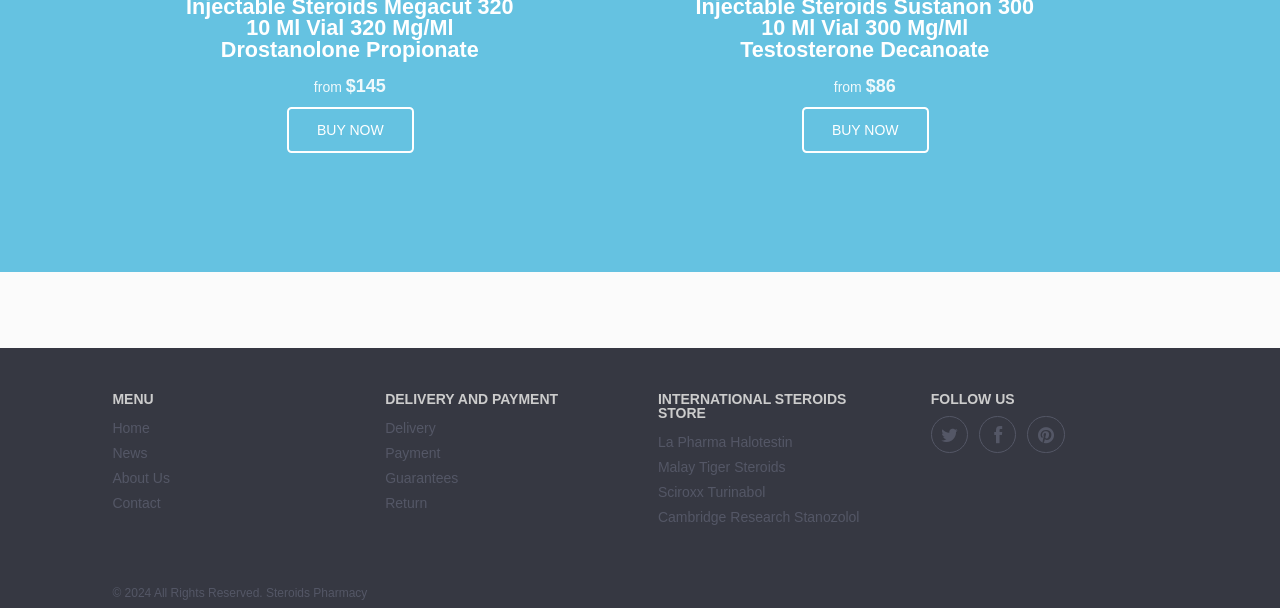Identify the bounding box coordinates of the specific part of the webpage to click to complete this instruction: "Click on the 'Leave a Comment' link".

None